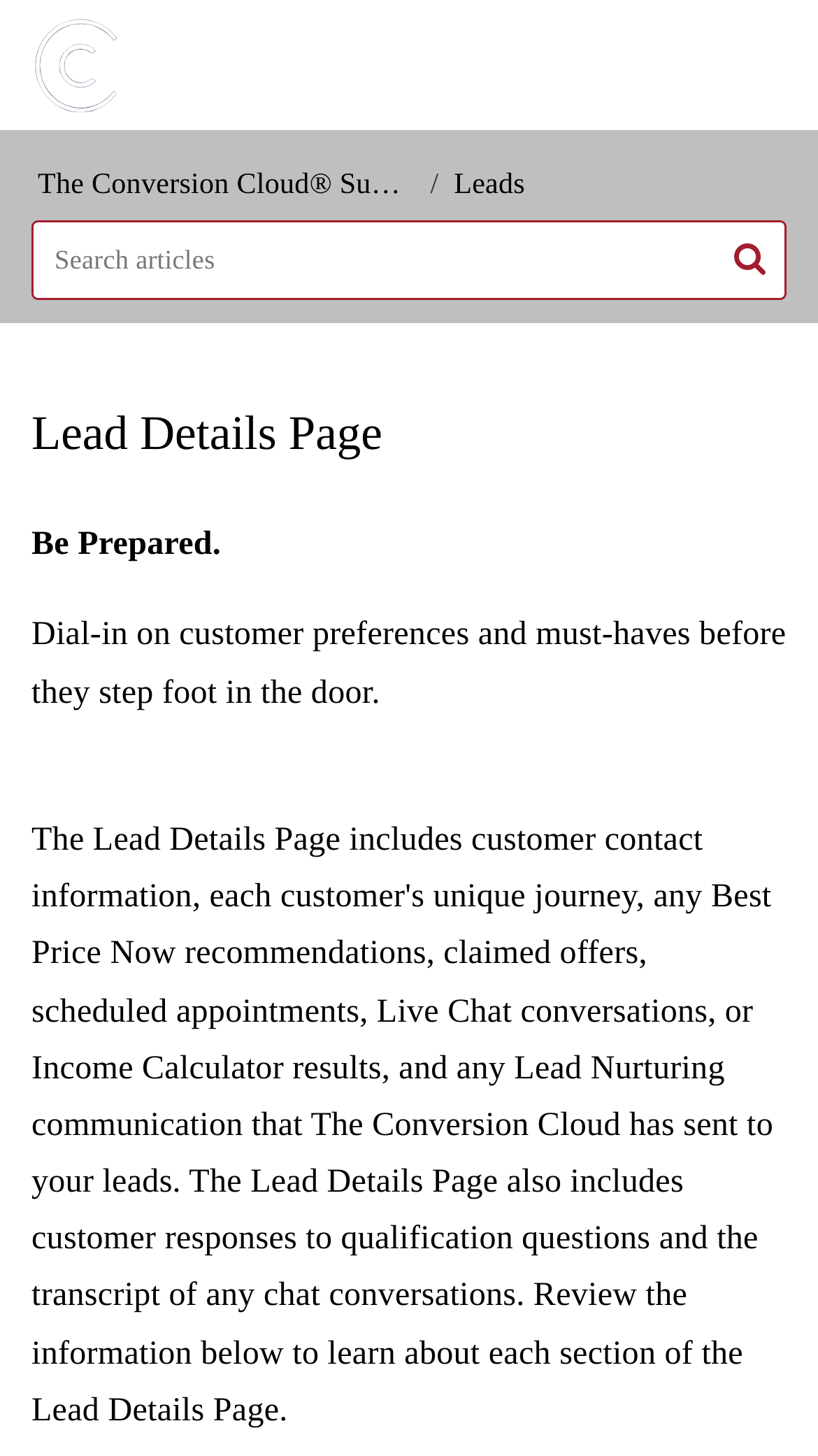Based on the visual content of the image, answer the question thoroughly: What is the navigation section called?

The navigation section is called 'Breadcrumbs', as indicated by the navigation element with the label 'Breadcrumbs' which contains links to 'The Conversion Cloud Support' and 'Leads'.